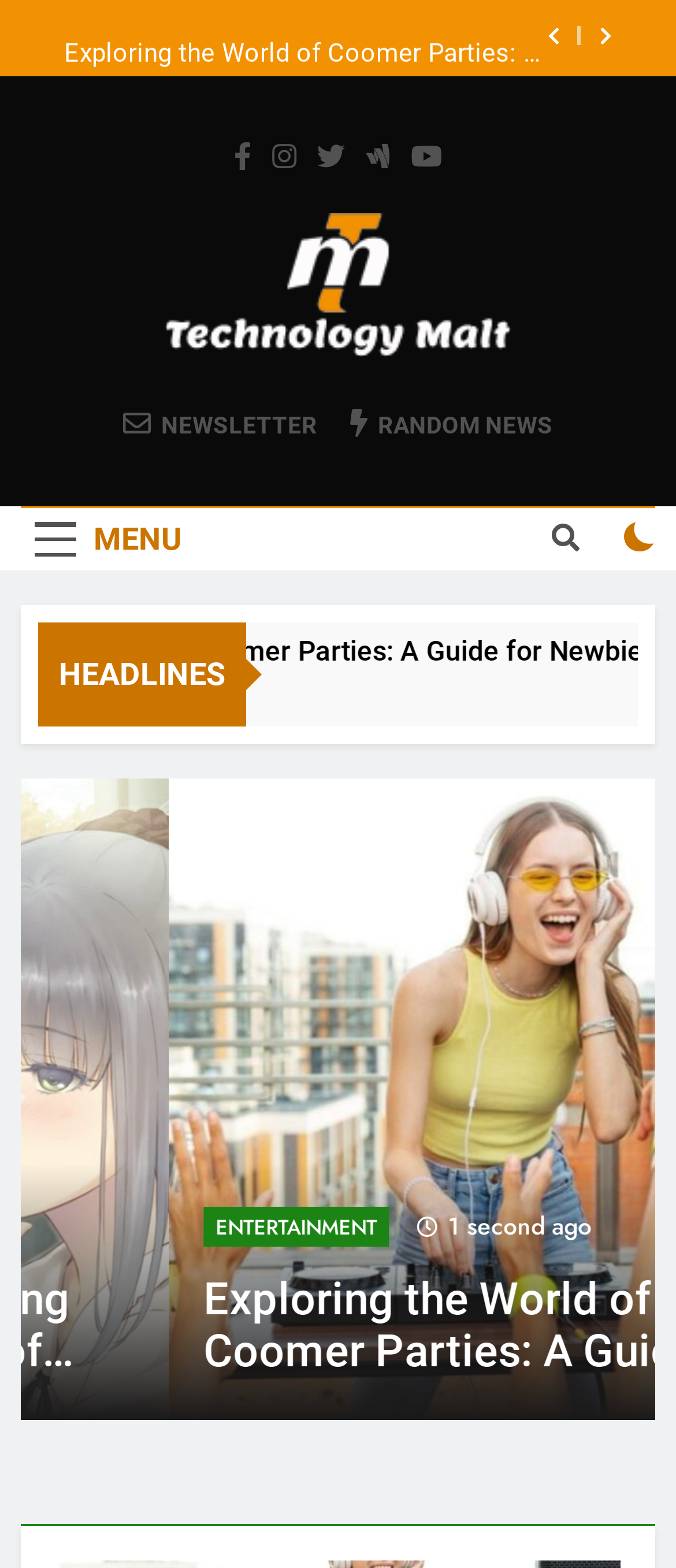Locate the bounding box coordinates of the area to click to fulfill this instruction: "Click the MENU button". The bounding box should be presented as four float numbers between 0 and 1, in the order [left, top, right, bottom].

[0.031, 0.324, 0.29, 0.364]